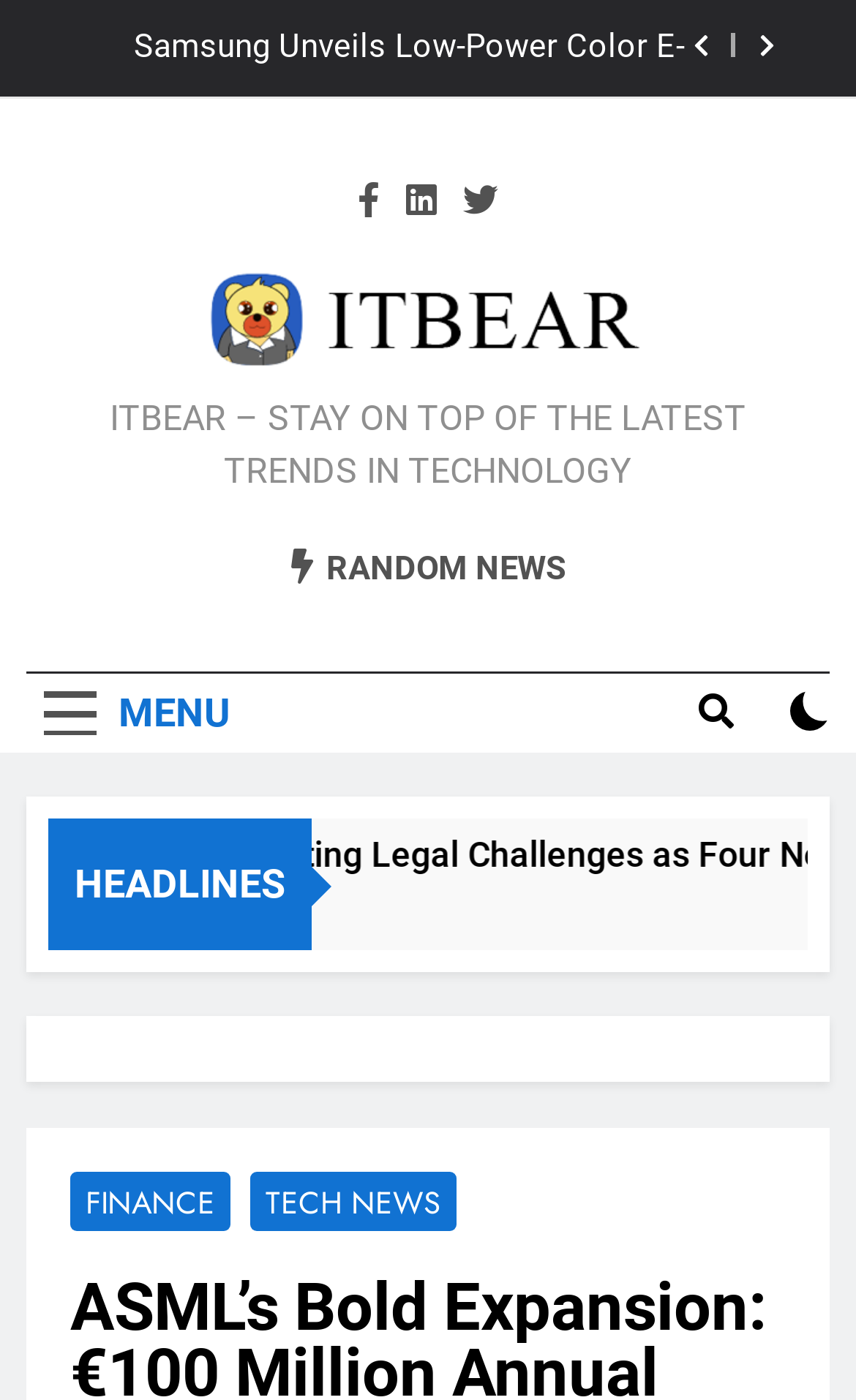Provide a brief response to the question using a single word or phrase: 
What is the icon on the button at the top-right corner?

uf054